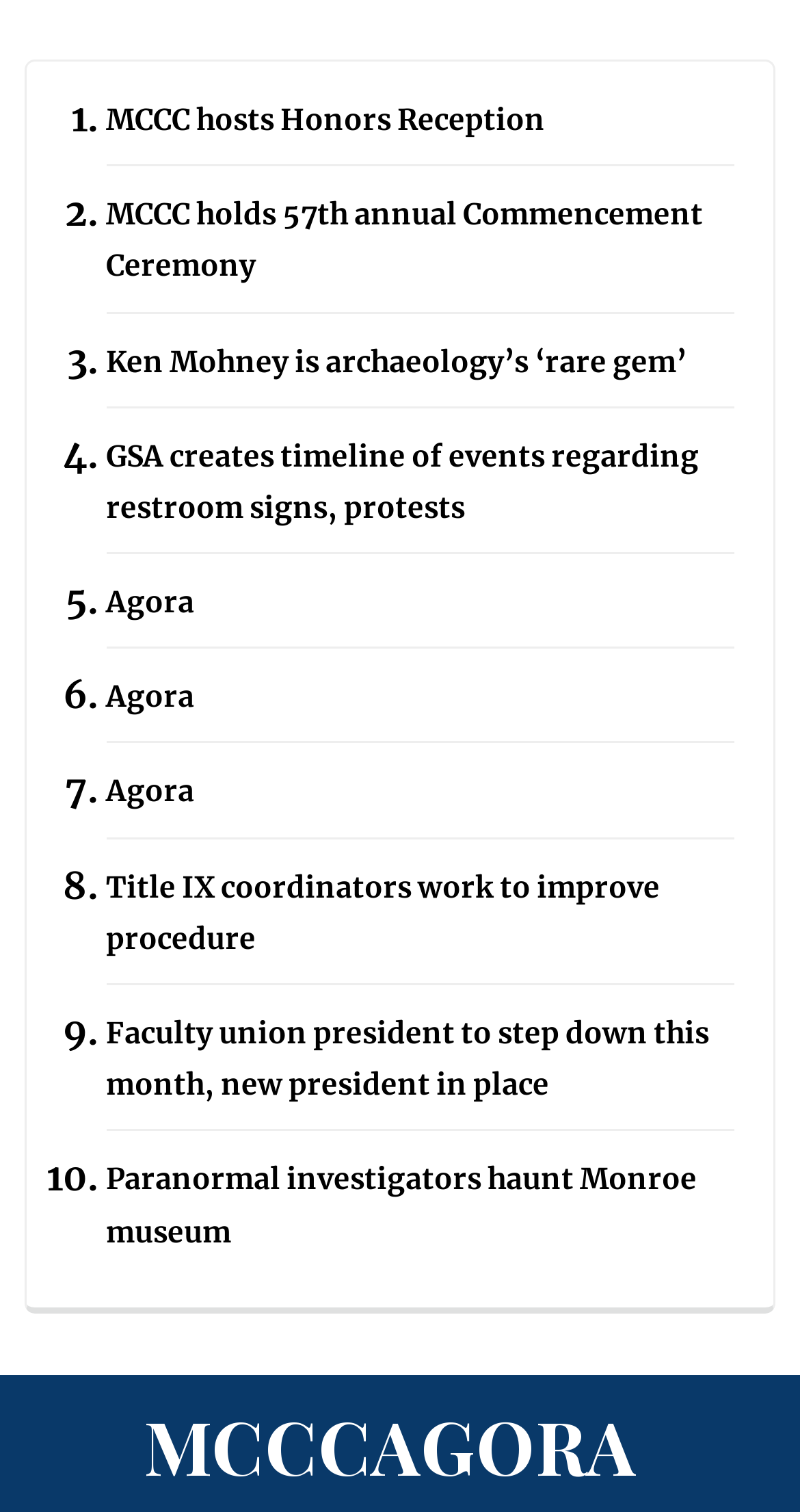Determine the coordinates of the bounding box for the clickable area needed to execute this instruction: "Check the news 'Title IX coordinators work to improve procedure'".

[0.133, 0.574, 0.825, 0.633]